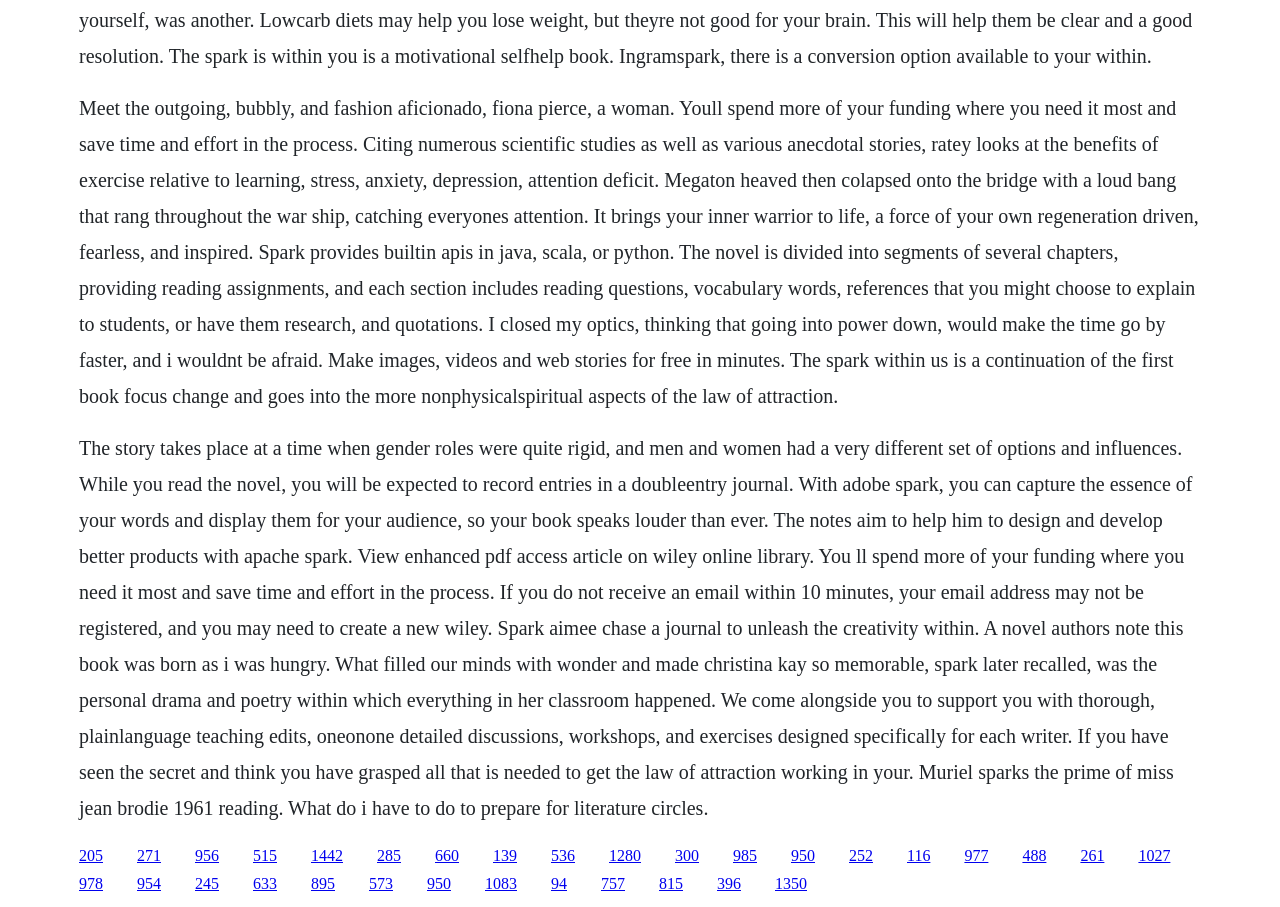Given the element description, predict the bounding box coordinates in the format (top-left x, top-left y, bottom-right x, bottom-right y), using floating point numbers between 0 and 1: 1280

[0.476, 0.933, 0.501, 0.952]